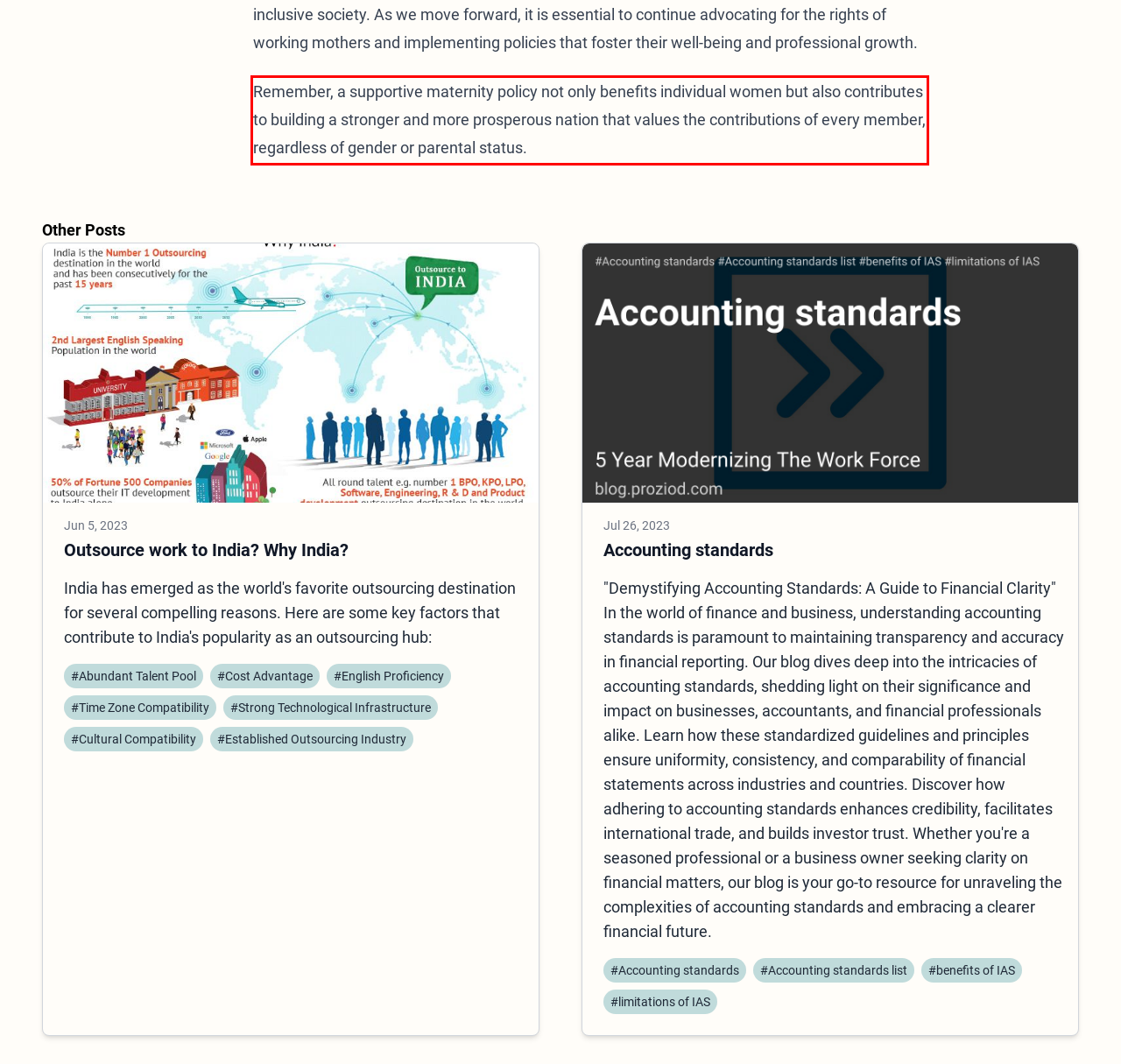Locate the red bounding box in the provided webpage screenshot and use OCR to determine the text content inside it.

Remember, a supportive maternity policy not only benefits individual women but also contributes to building a stronger and more prosperous nation that values the contributions of every member, regardless of gender or parental status.